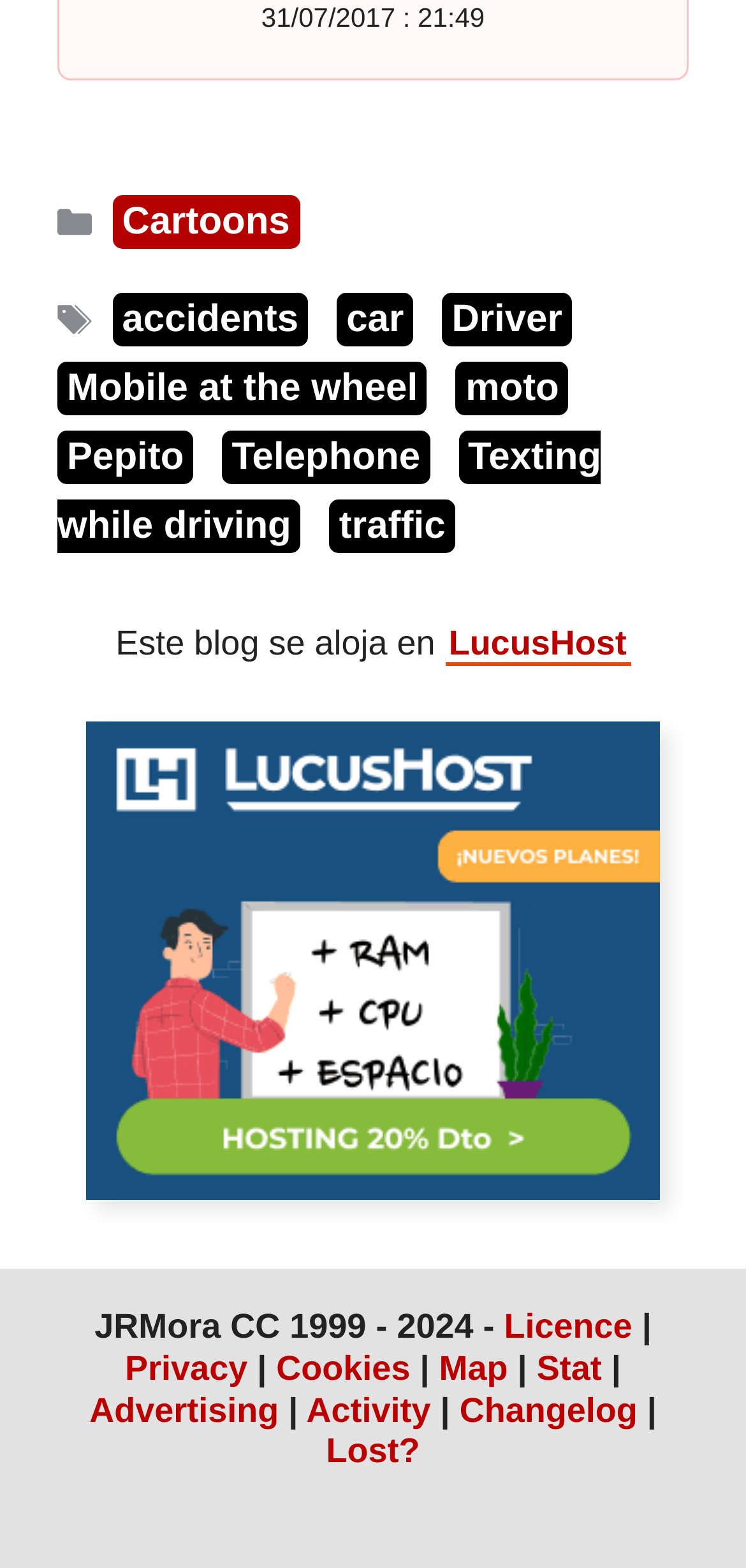Can you find the bounding box coordinates for the element to click on to achieve the instruction: "Visit the 'LucusHost' website"?

[0.596, 0.398, 0.845, 0.425]